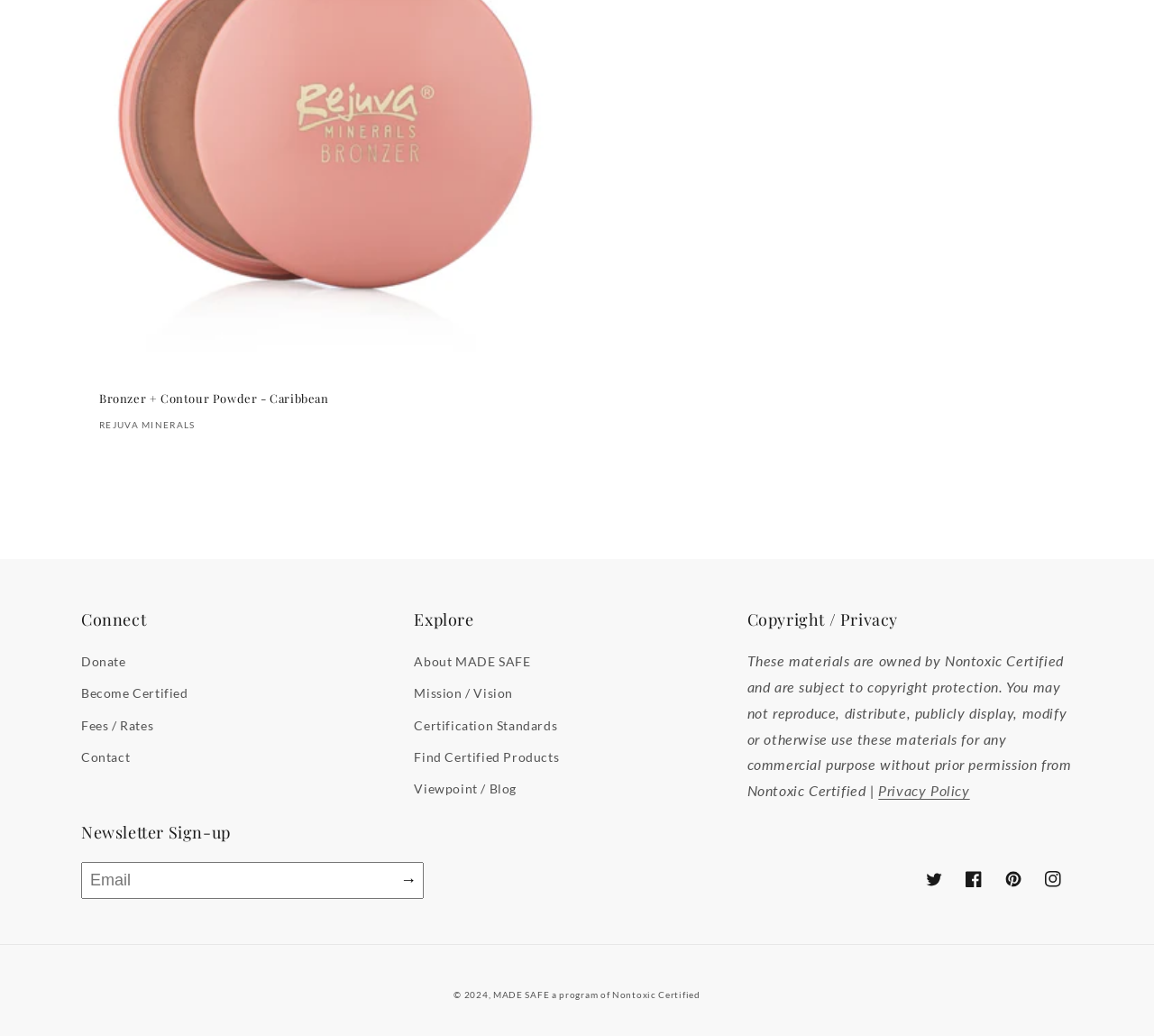Locate the bounding box of the UI element defined by this description: "Hair Tools And Accessories". The coordinates should be given as four float numbers between 0 and 1, formatted as [left, top, right, bottom].

None